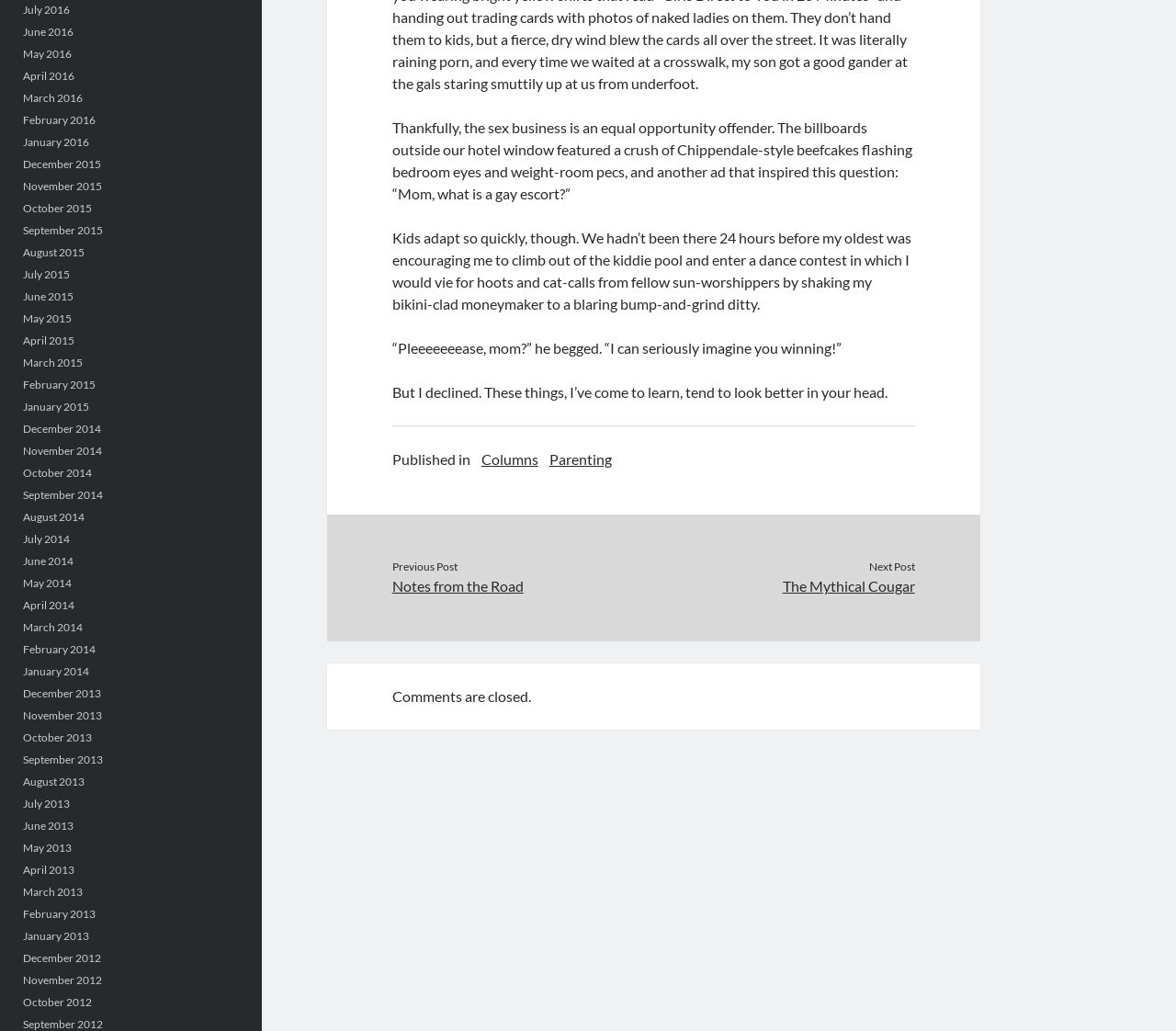Find the bounding box coordinates of the element to click in order to complete the given instruction: "Go to home page."

None